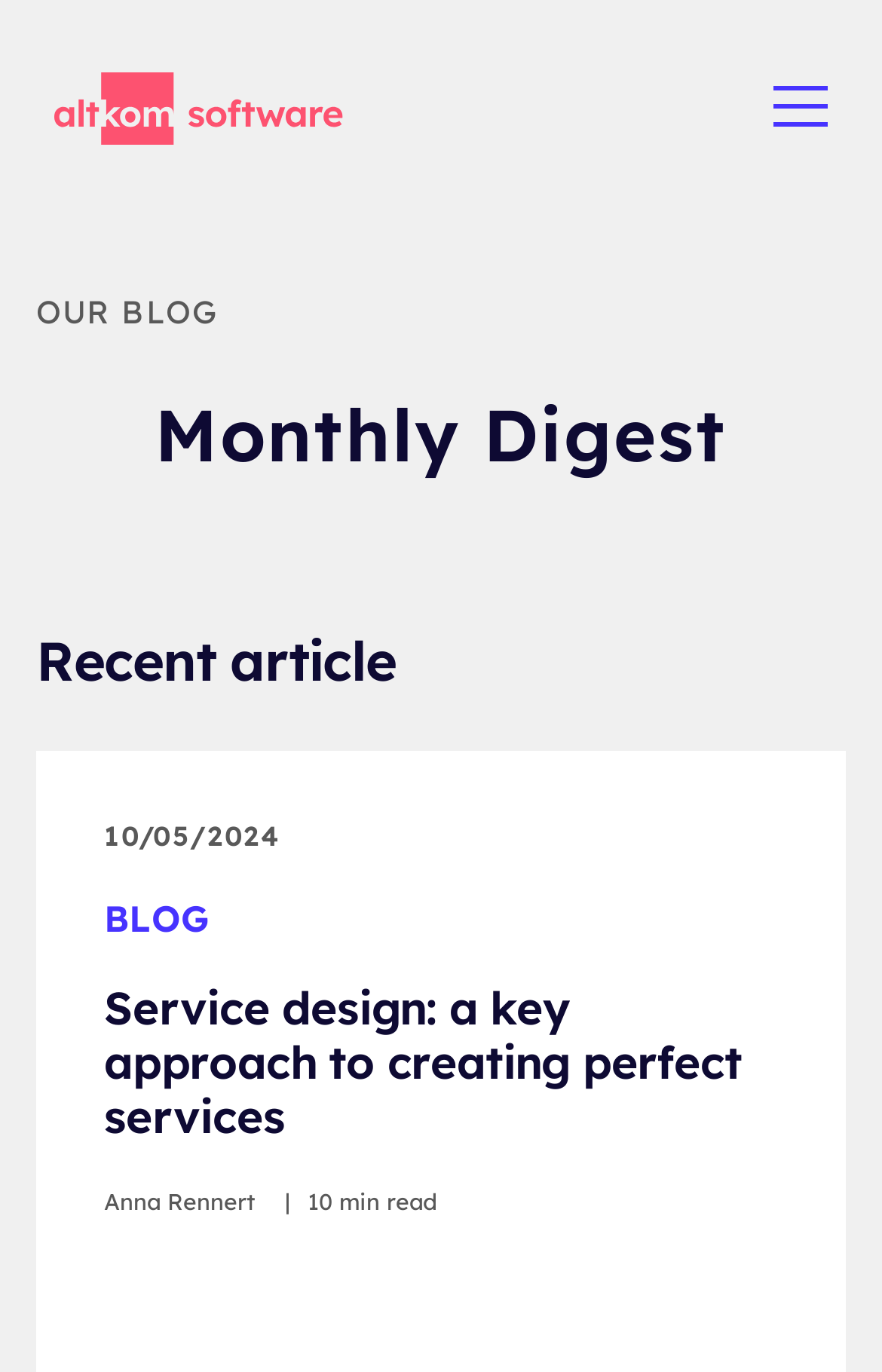Please provide a short answer using a single word or phrase for the question:
What type of content is available on this webpage?

Blog articles